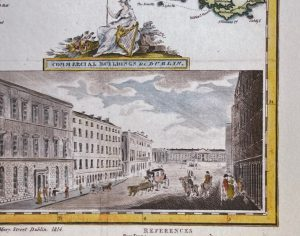Generate an elaborate caption that covers all aspects of the image.

This image features a detailed cartouche from the Charles Motor Map of Ireland, dating back to the early 1800s. The cartouche displays a charming street scene in Dublin, showcasing a bustling urban environment with horse-drawn carriages and pedestrians. The architectural details of the buildings reflect the styles of the period, characterized by classical facades and ornate features. Above the illustration, an emblematic representation of a figure, symbolizing Dublin's heritage, is prominently displayed. The overall composition highlights both the artistry of map-making and the lively atmosphere of early 19th-century Dublin. This image serves as a historical glimpse into the city's streets and its vibrant life during that era.